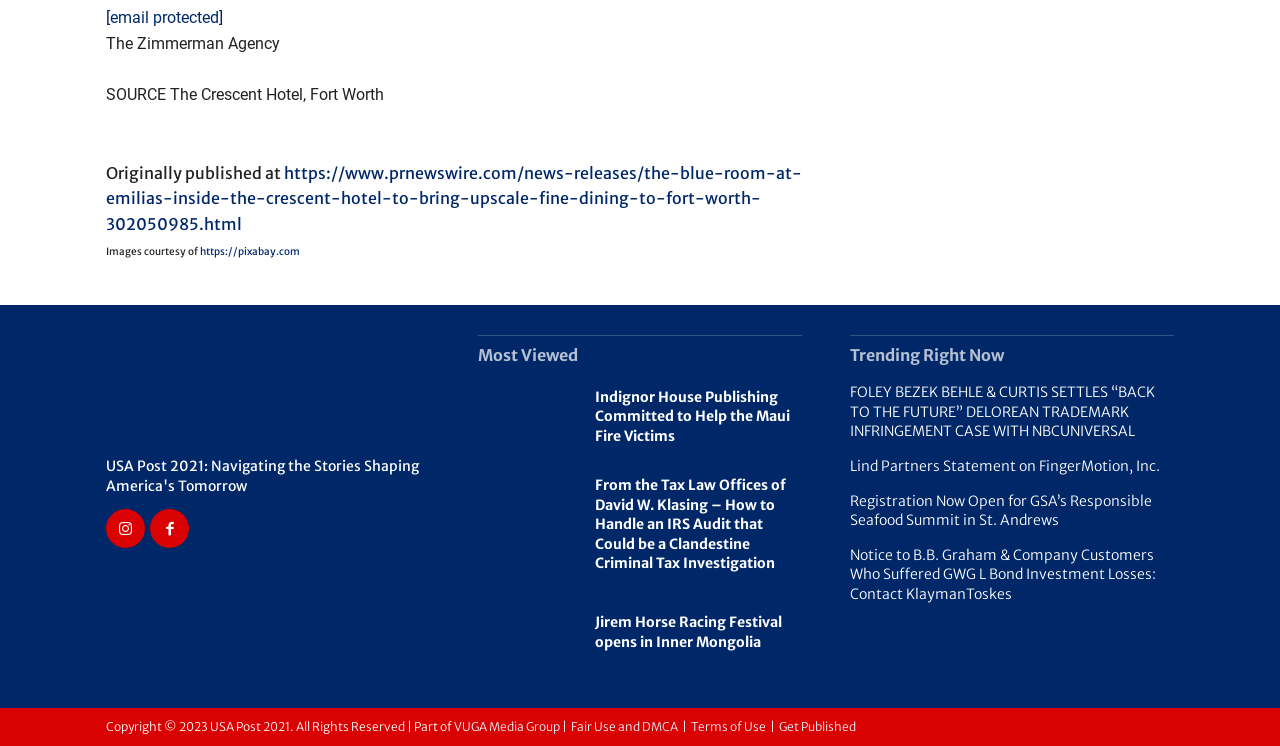Please provide a one-word or phrase answer to the question: 
What is the city where the hotel is located?

Fort Worth